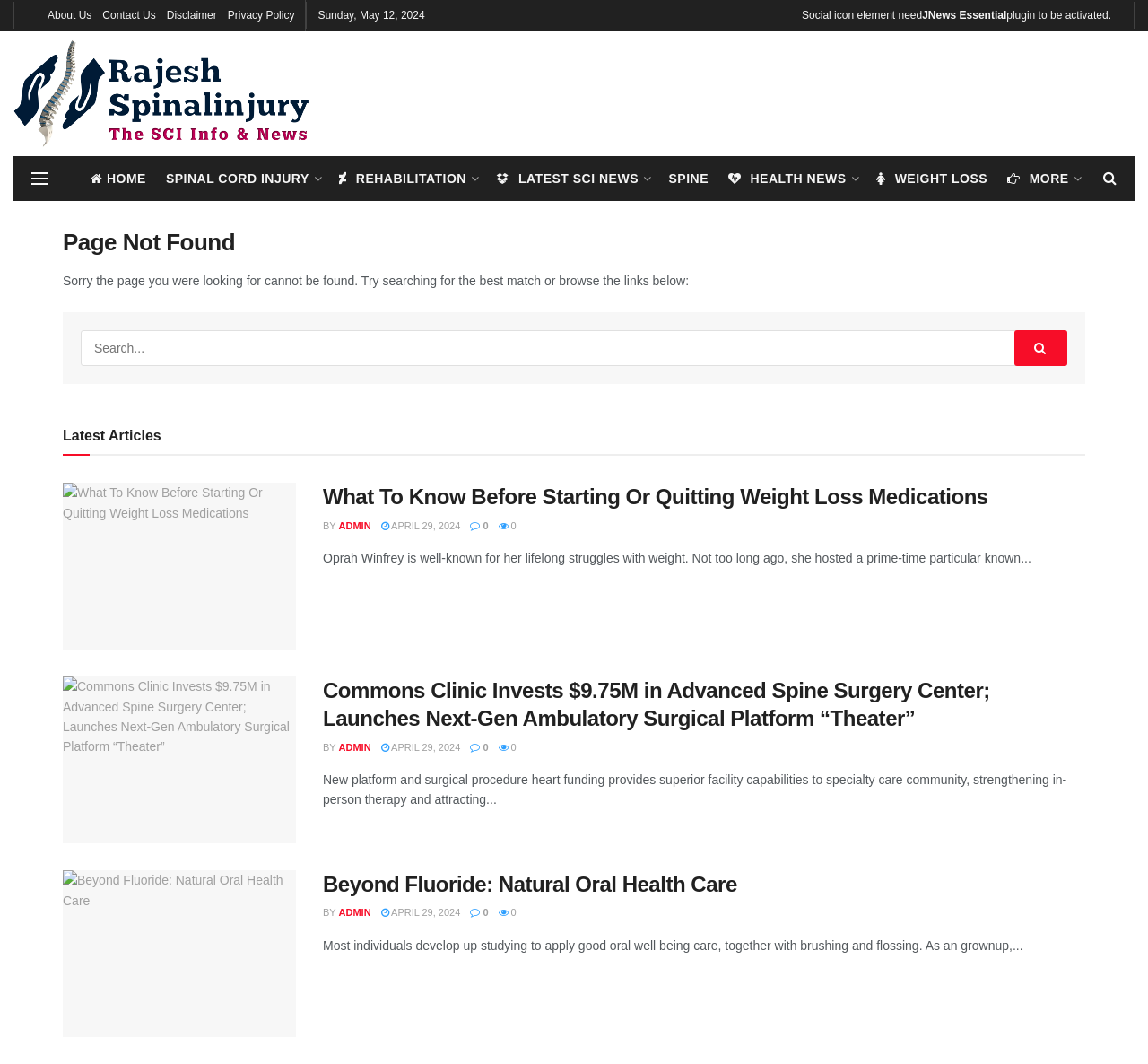Determine the coordinates of the bounding box for the clickable area needed to execute this instruction: "View the 'Commons Clinic Invests $9.75M in Advanced Spine Surgery Center; Launches Next-Gen Ambulatory Surgical Platform “Theater”' article".

[0.055, 0.636, 0.258, 0.793]